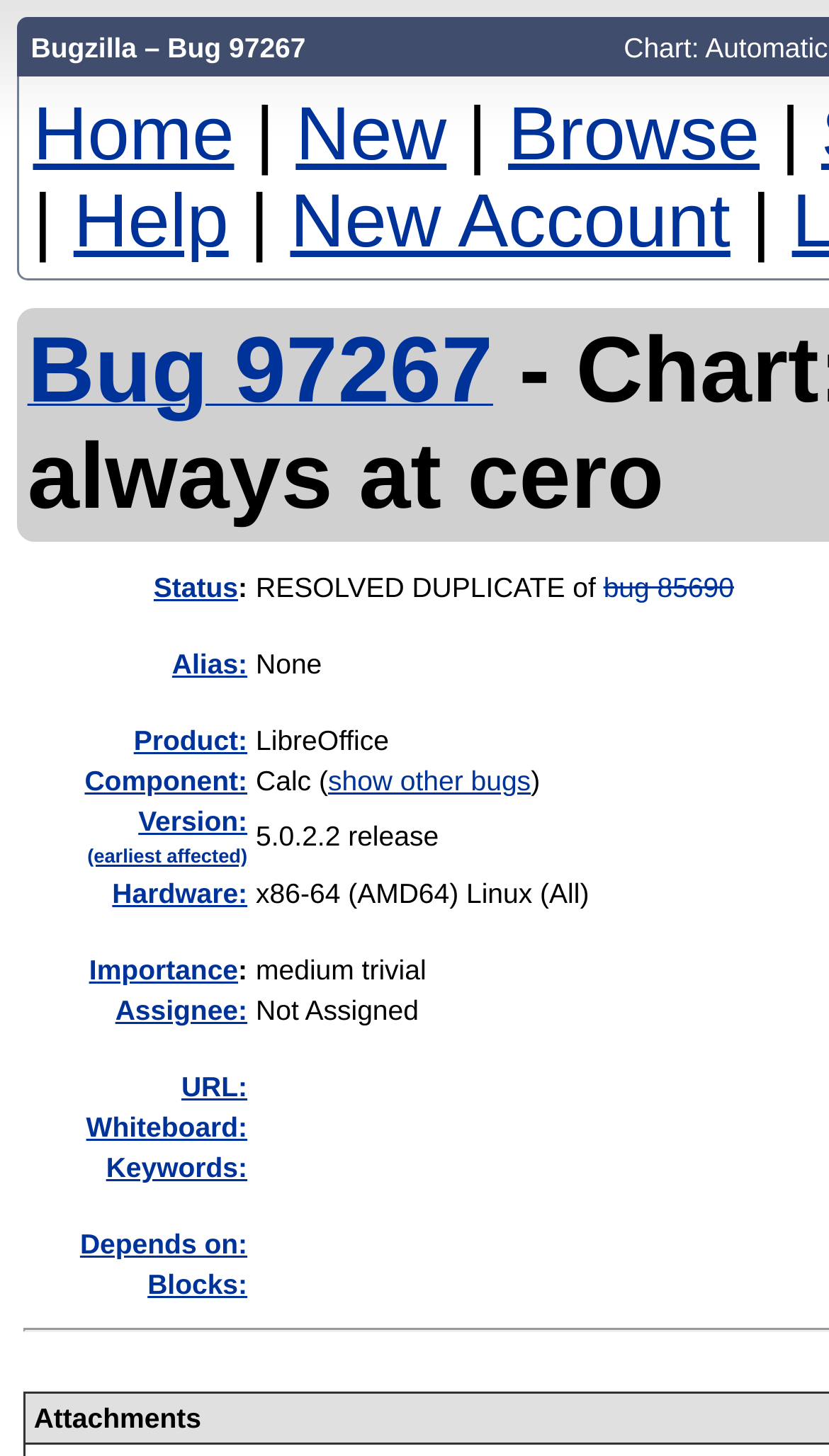What is the status of the current bug?
Provide an in-depth and detailed explanation in response to the question.

The status of the current bug is not explicitly stated on the webpage. However, there is a rowheader 'Status:' which suggests that the status information is available, but it is not provided in the current view.